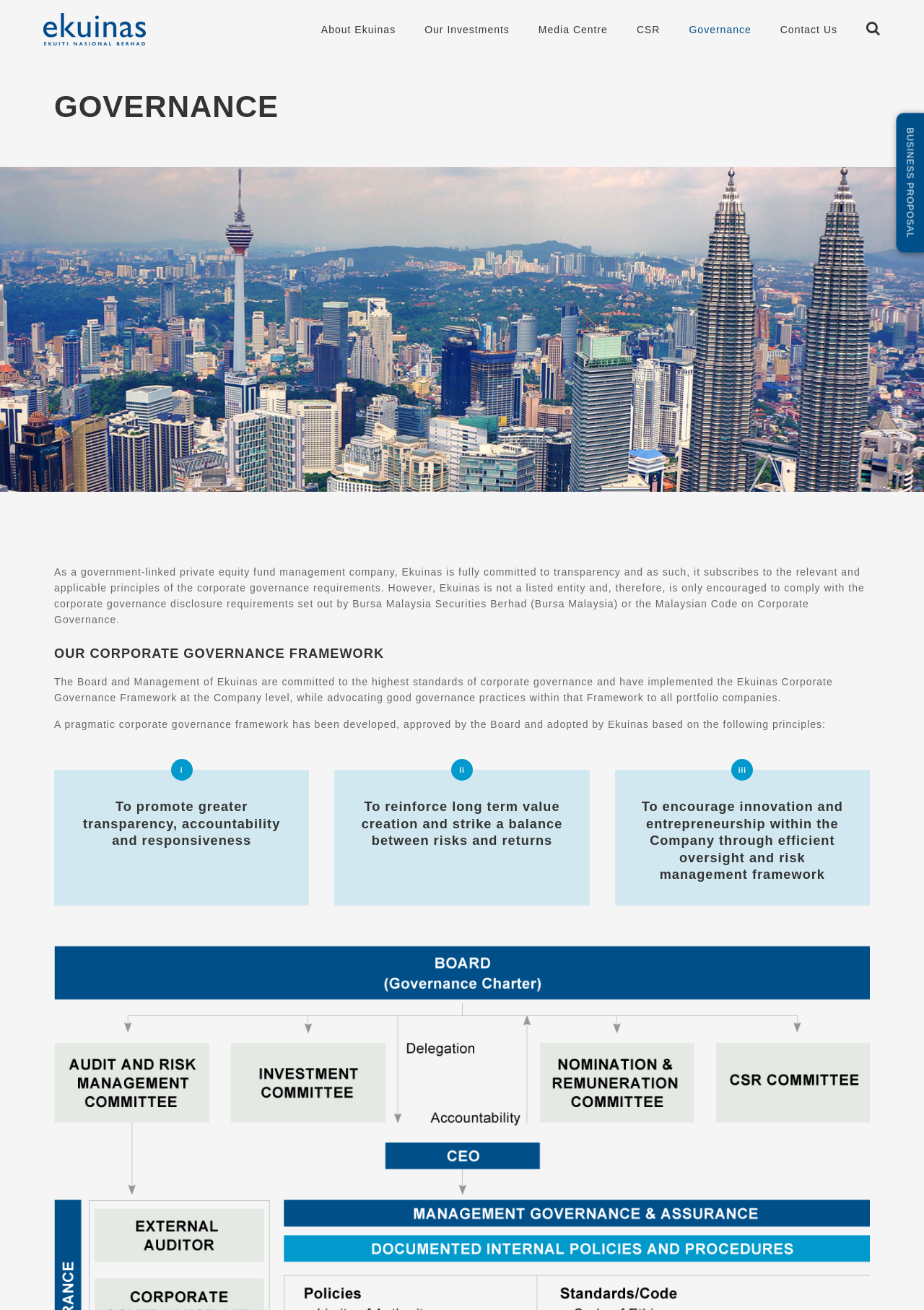Describe all the significant parts and information present on the webpage.

The webpage is about Ekuinas, a private equity fund management company established by the Government of Malaysia. At the top, there is a navigation menu with 7 links: "About Ekuinas", "Our Investments", "Media Centre", "CSR", "Governance", "Contact Us", and a search icon. 

Below the navigation menu, there is a section with a heading "GOVERNANCE" in a larger font size. This section has a paragraph of text describing Ekuinas' commitment to transparency and corporate governance requirements. 

Underneath, there is another heading "OUR CORPORATE GOVERNANCE FRAMEWORK" followed by a paragraph of text explaining the company's corporate governance framework and its implementation. 

The webpage then lists three principles of the corporate governance framework, each with a heading and a brief description. The first principle is "To promote greater transparency, accountability and responsiveness", the second is "To reinforce long term value creation and strike a balance between risks and returns", and the third is "To encourage innovation and entrepreneurship within the Company through efficient oversight and risk management framework". 

On the right side of the page, there is a link "BUSINESS PROPOSAL" with a smaller font size. At the top left corner, there is a small image and a link.